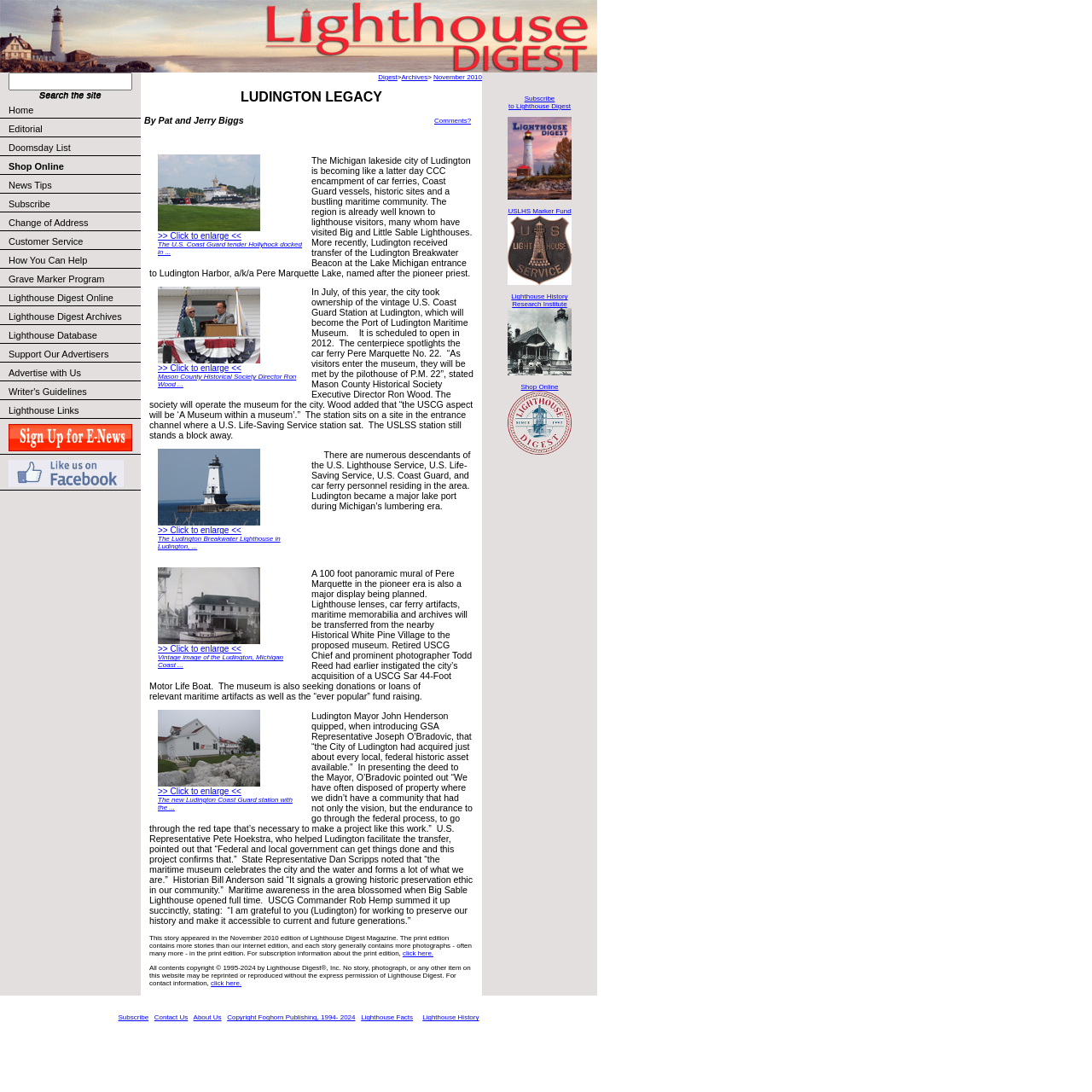What is the year mentioned in the article when the museum is scheduled to open?
Carefully analyze the image and provide a detailed answer to the question.

I found the answer by reading the article and finding the mention of the year in the text. The article states that the museum is scheduled to open in 2012.